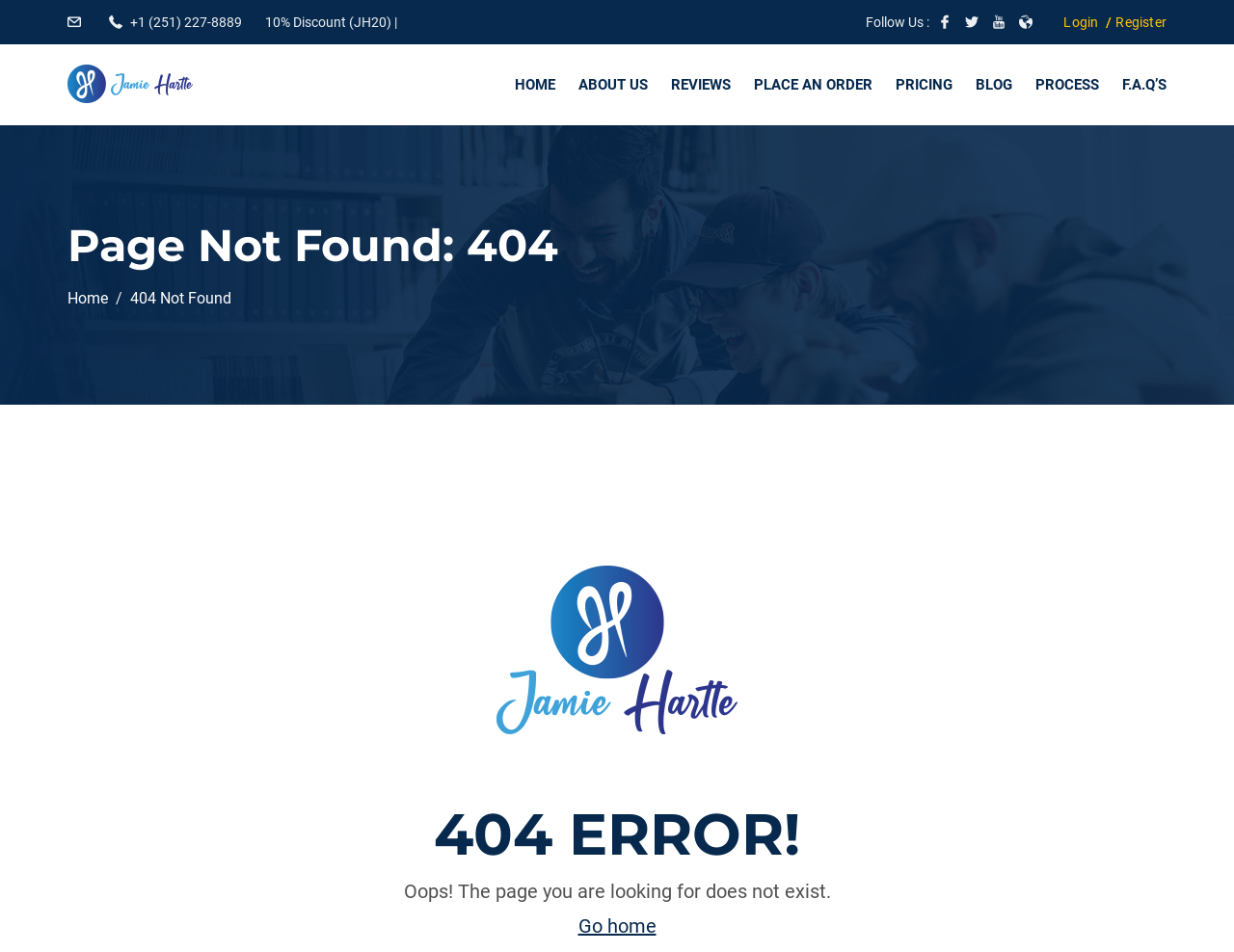Locate the bounding box coordinates of the area you need to click to fulfill this instruction: 'Call the phone number'. The coordinates must be in the form of four float numbers ranging from 0 to 1: [left, top, right, bottom].

[0.103, 0.015, 0.196, 0.031]